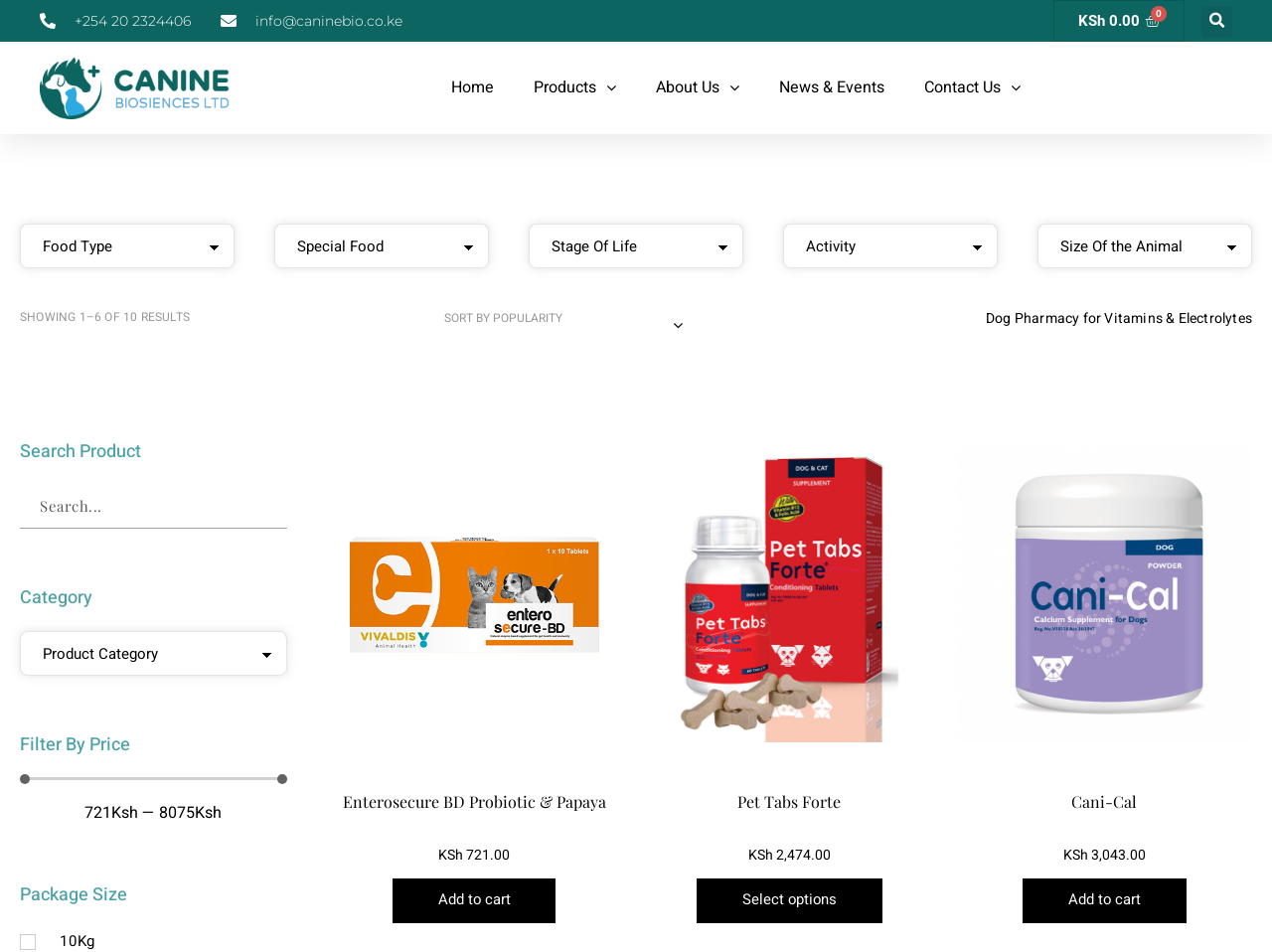Locate the bounding box coordinates of the UI element described by: "Enterosecure BD Probiotic & Papaya". Provide the coordinates as four float numbers between 0 and 1, formatted as [left, top, right, bottom].

[0.269, 0.831, 0.476, 0.853]